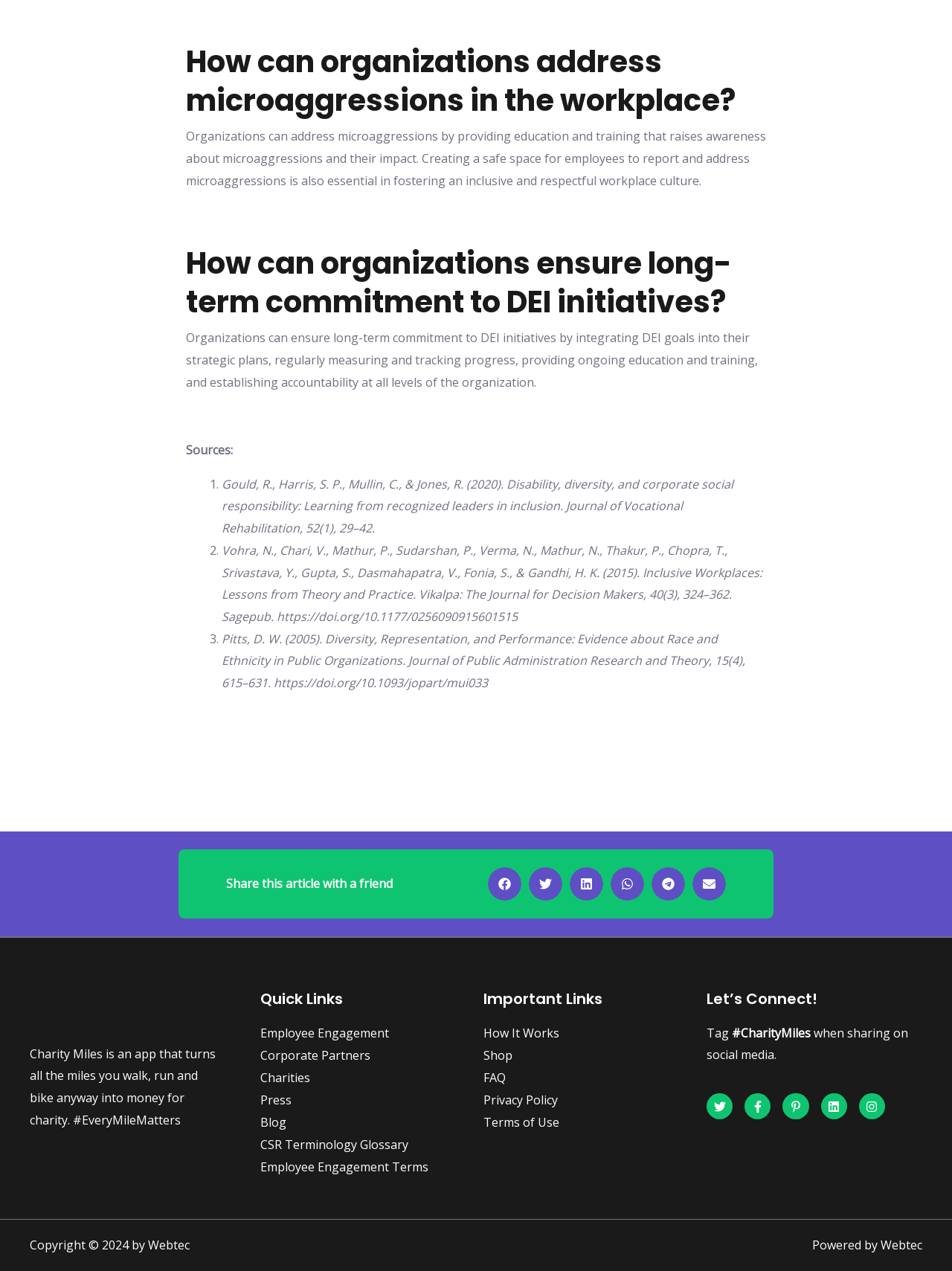What is the topic of the first heading?
Please provide a single word or phrase as your answer based on the image.

Microaggressions in the workplace